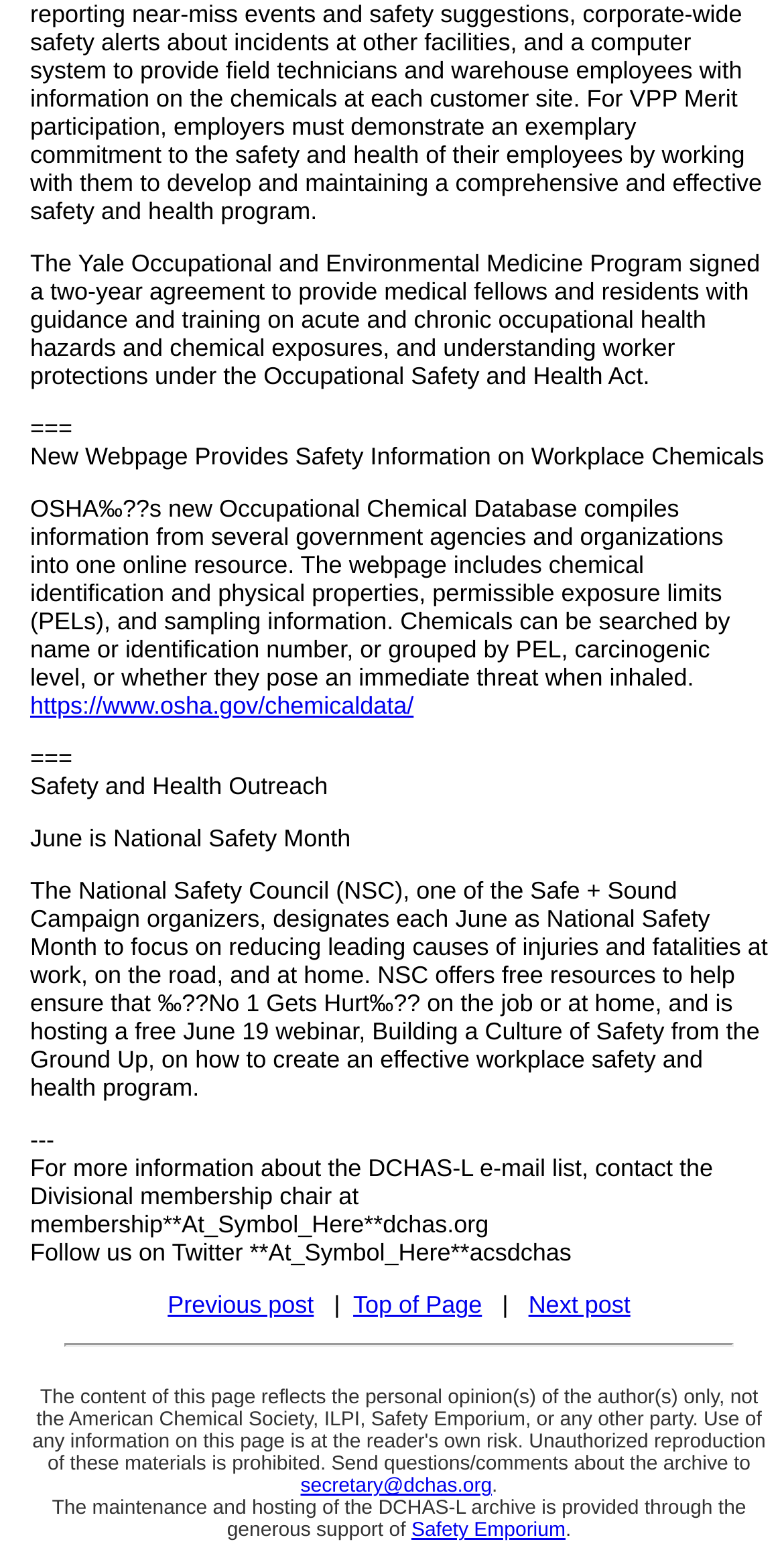How can one search for chemicals in OSHA's database?
Look at the image and construct a detailed response to the question.

The webpage states that chemicals can be searched by name or identification number, or grouped by PEL, carcinogenic level, or whether they pose an immediate threat when inhaled.